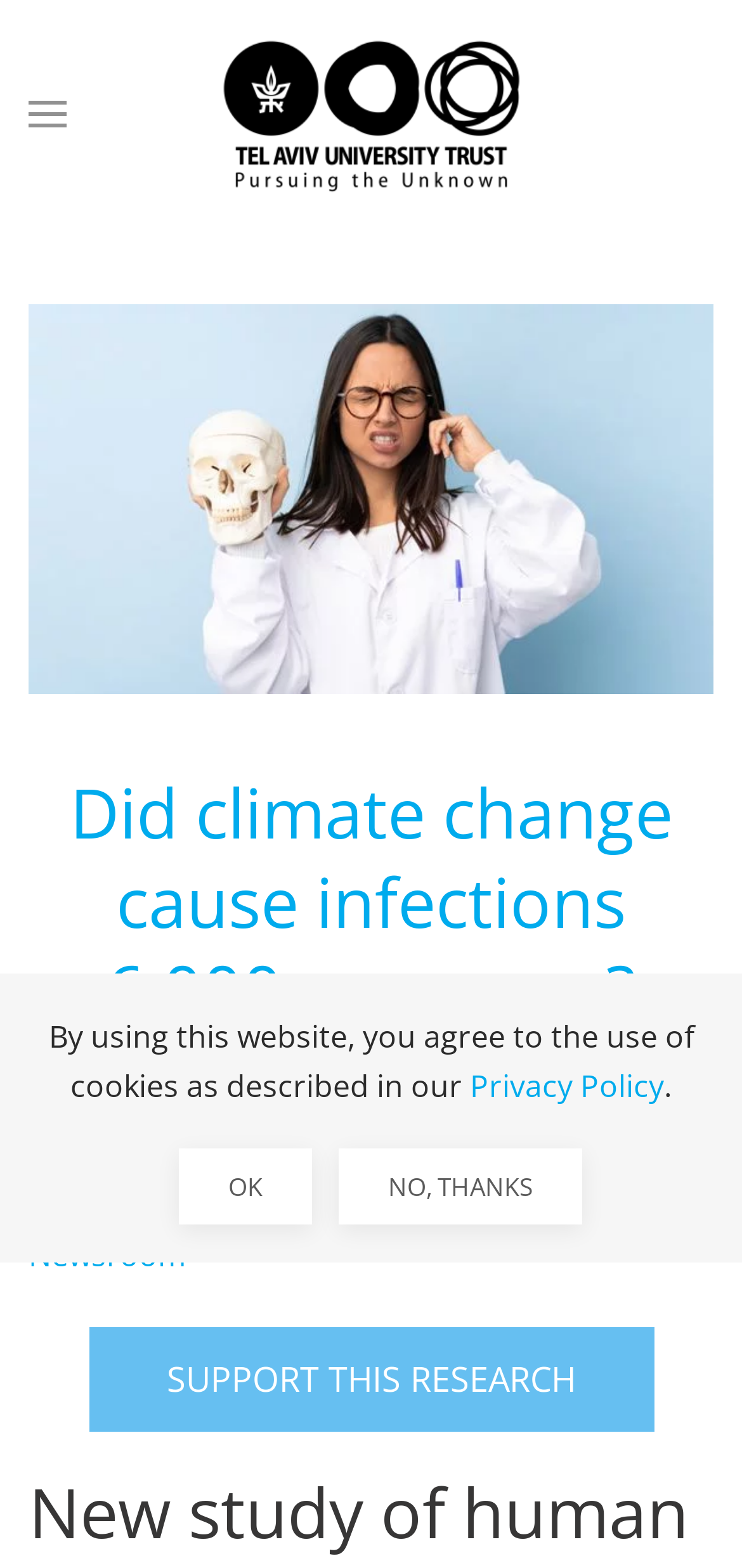Answer the question in one word or a short phrase:
What are the categories of research?

History & Judaism, Medicine & Health